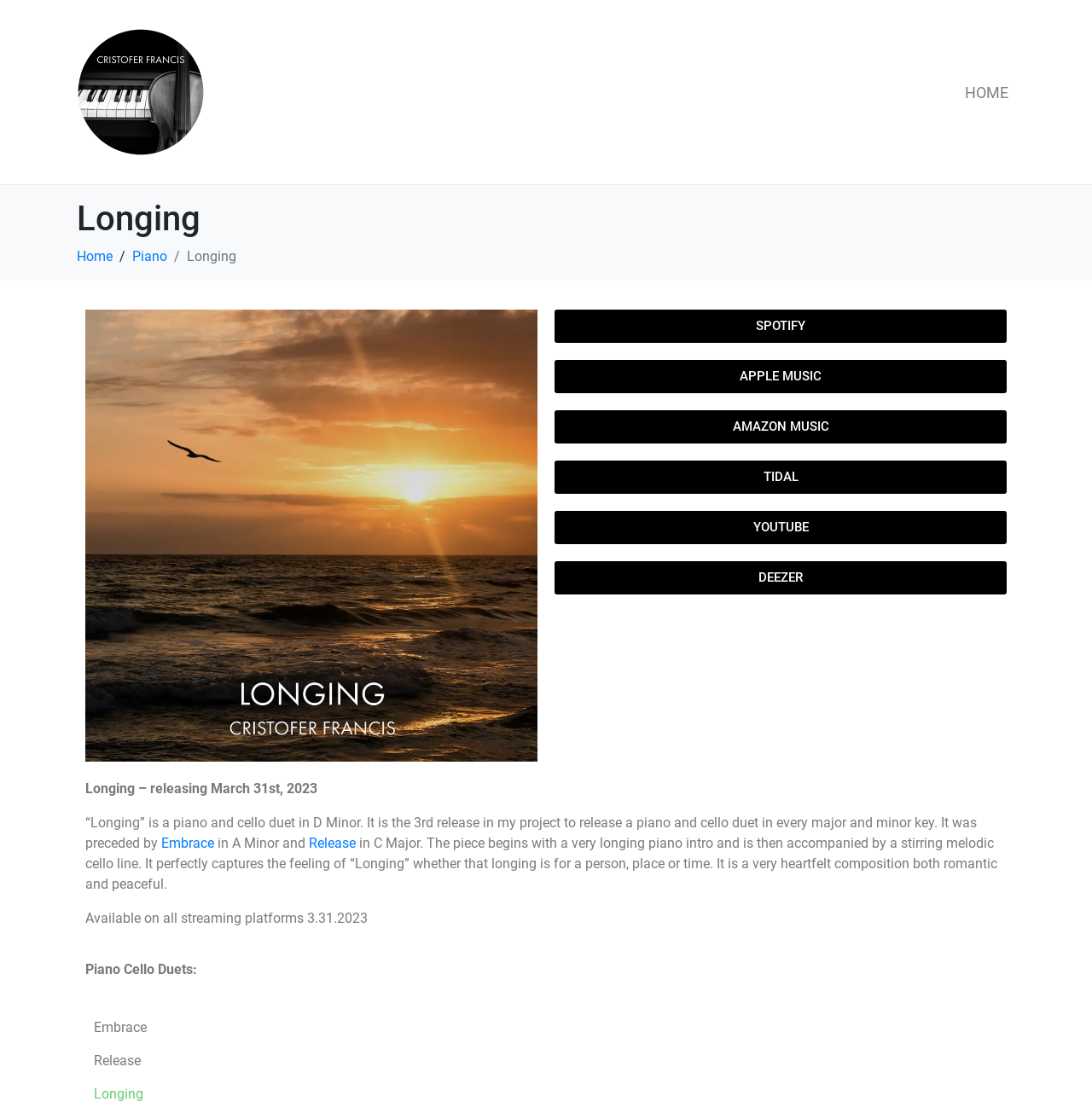What is the key of the piano and cello duet?
Give a comprehensive and detailed explanation for the question.

The key of the piano and cello duet is mentioned in the static text '“Longing” is a piano and cello duet in D Minor.'